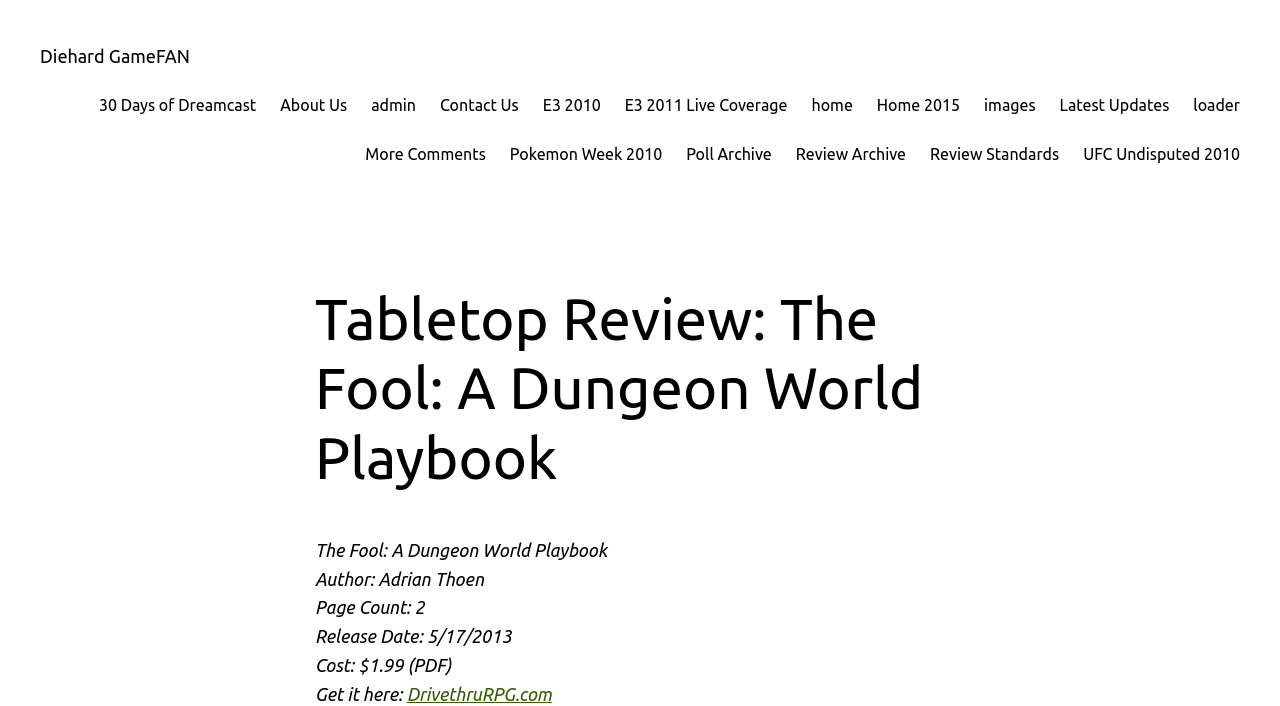Give a full account of the webpage's elements and their arrangement.

The webpage is a review of a tabletop game, specifically "The Fool: A Dungeon World Playbook". At the top, there is a row of links to various sections of the website, including "30 Days of Dreamcast", "About Us", "Contact Us", and others. 

Below the links, there is a large heading that displays the title of the review, "Tabletop Review: The Fool: A Dungeon World Playbook". 

Underneath the heading, there are several lines of text that provide information about the game, including the author, page count, release date, cost, and a link to purchase the game on DrivethruRPG.com. The text is aligned to the left and is positioned near the top of the page.

There are no images on the page. The overall layout is focused on providing information about the game, with clear and concise text.